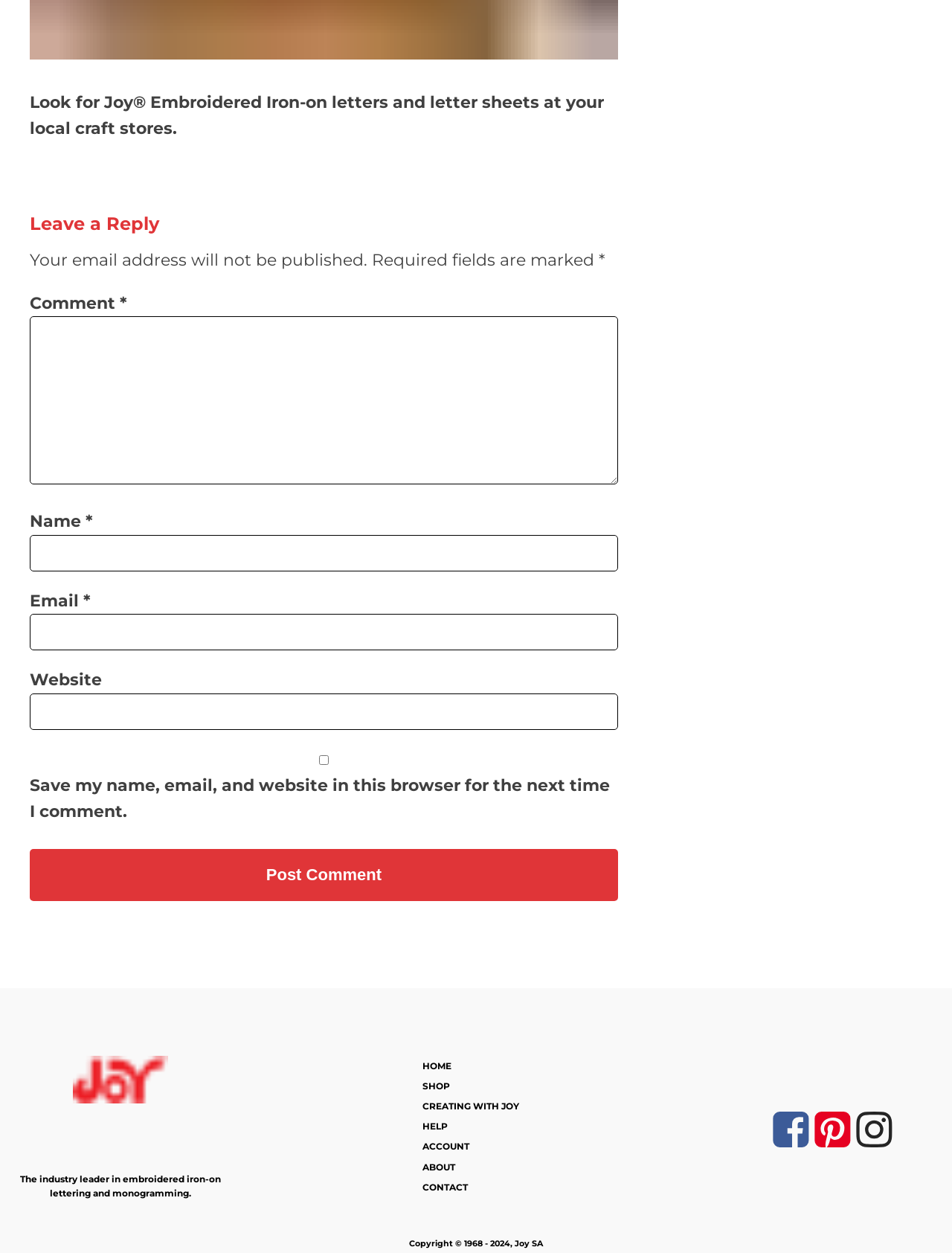Find the UI element described as: "parent_node: Email * aria-describedby="email-notes" name="email"" and predict its bounding box coordinates. Ensure the coordinates are four float numbers between 0 and 1, [left, top, right, bottom].

[0.031, 0.49, 0.649, 0.519]